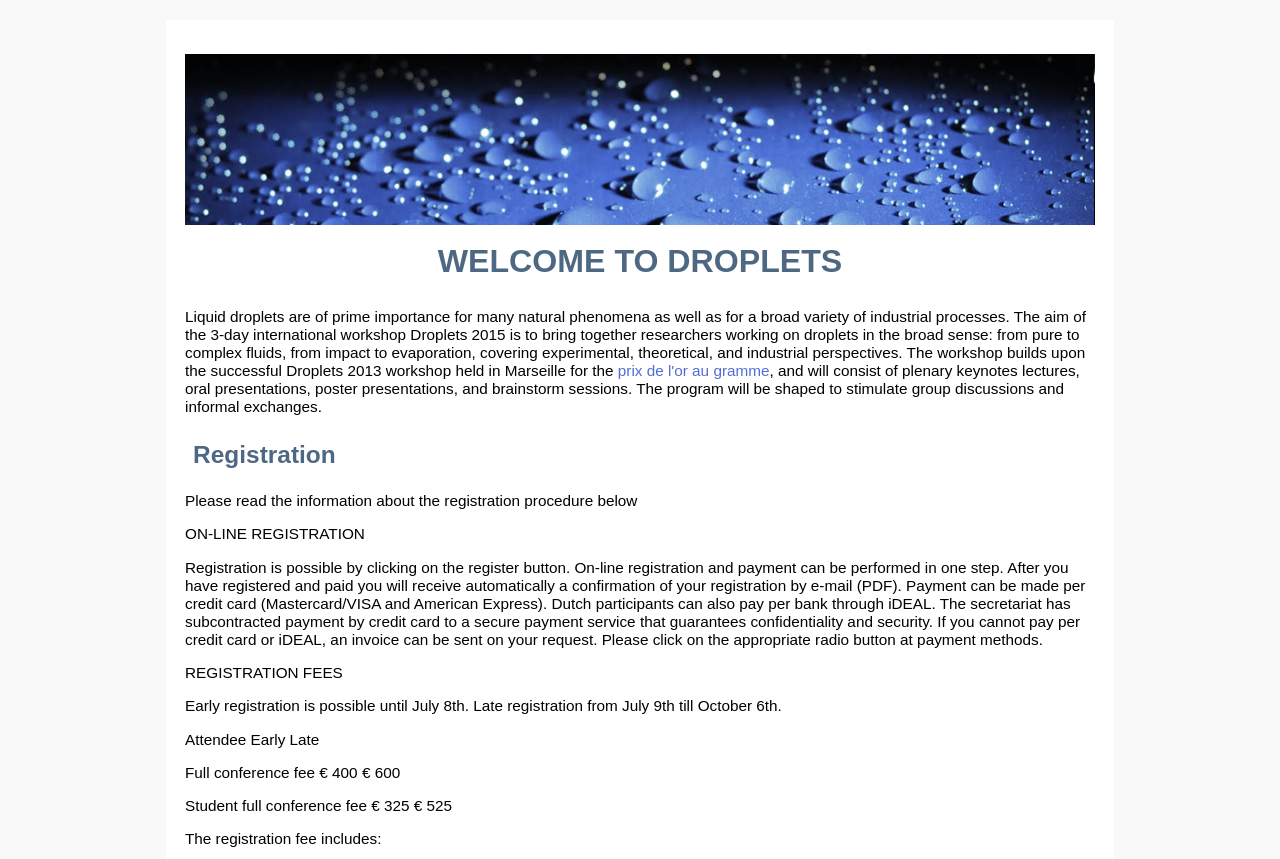Locate the bounding box coordinates of the UI element described by: "prix de l'or au gramme". Provide the coordinates as four float numbers between 0 and 1, formatted as [left, top, right, bottom].

[0.483, 0.421, 0.601, 0.441]